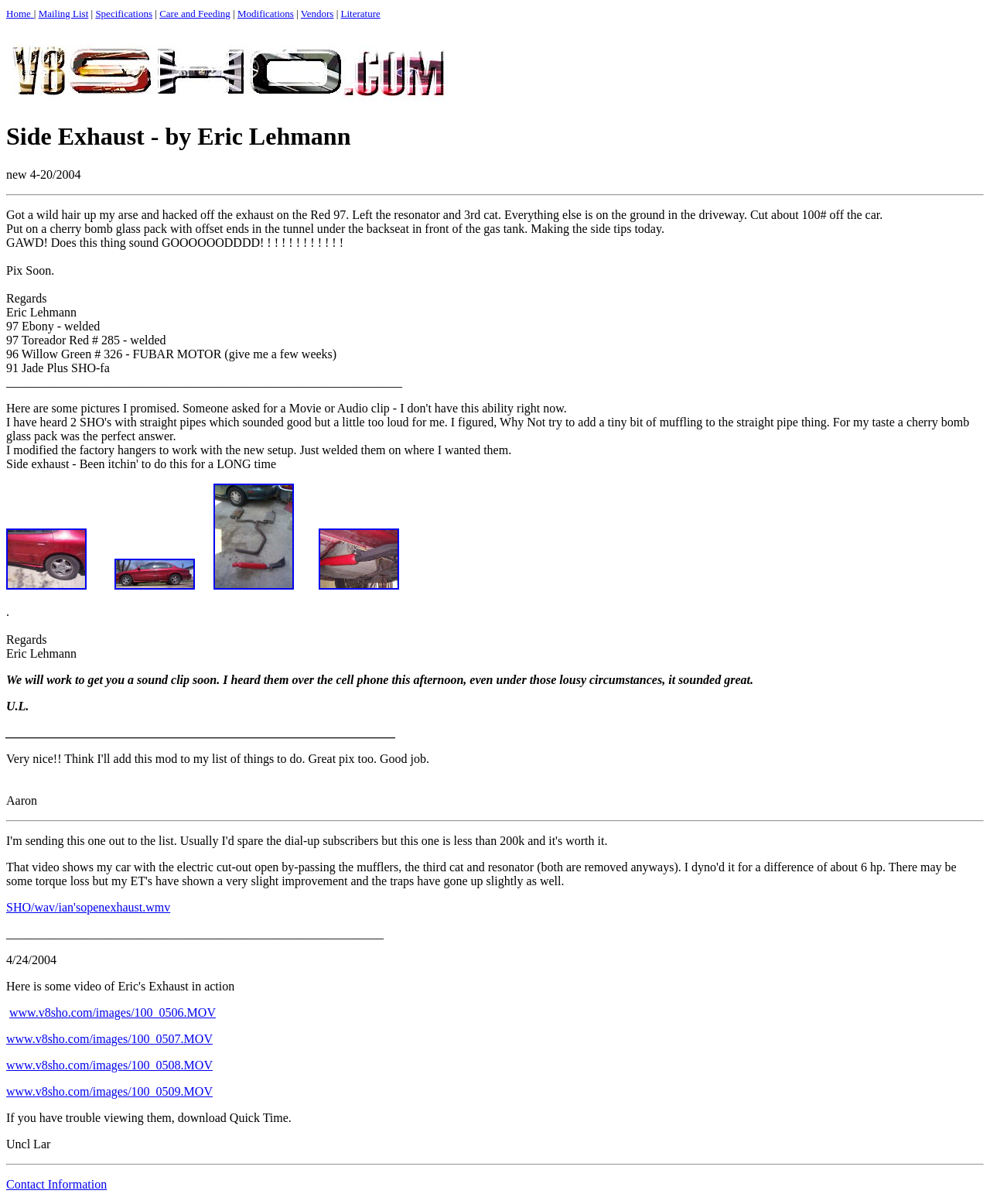What is the color of the 97 Toreador Red car?
Answer with a single word or short phrase according to what you see in the image.

Toreador Red